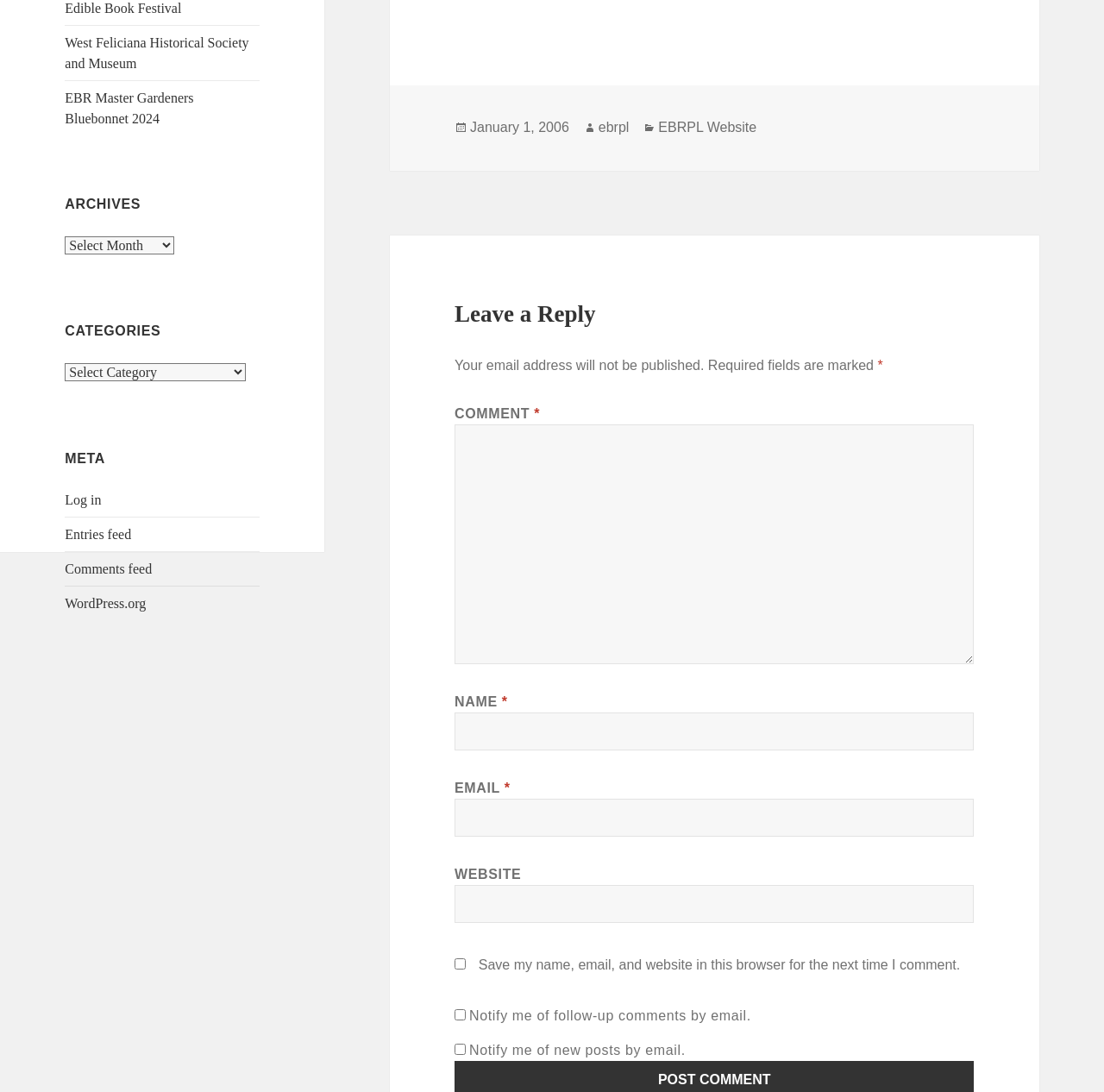Provide the bounding box coordinates of the UI element this sentence describes: "ebrpl".

[0.542, 0.11, 0.57, 0.124]